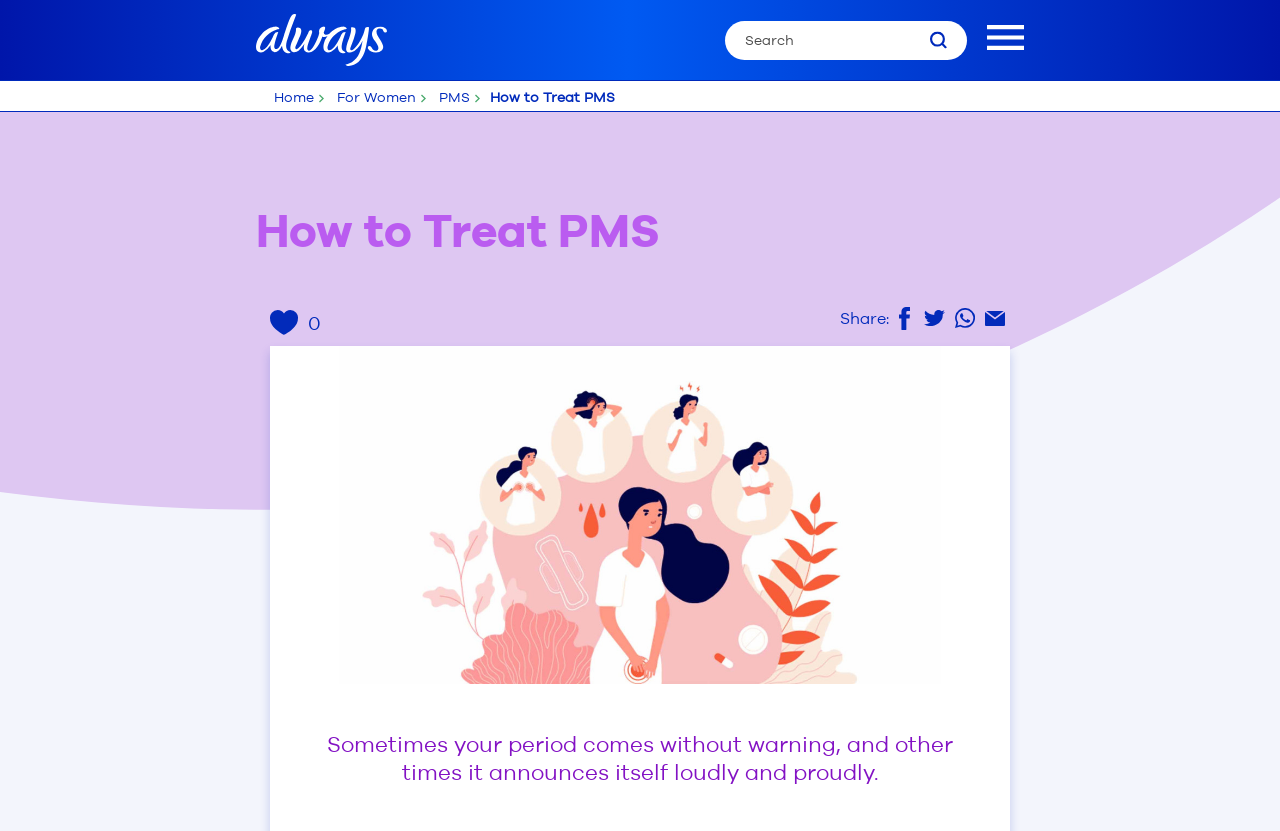Reply to the question with a single word or phrase:
How can I share the content?

Share via social media